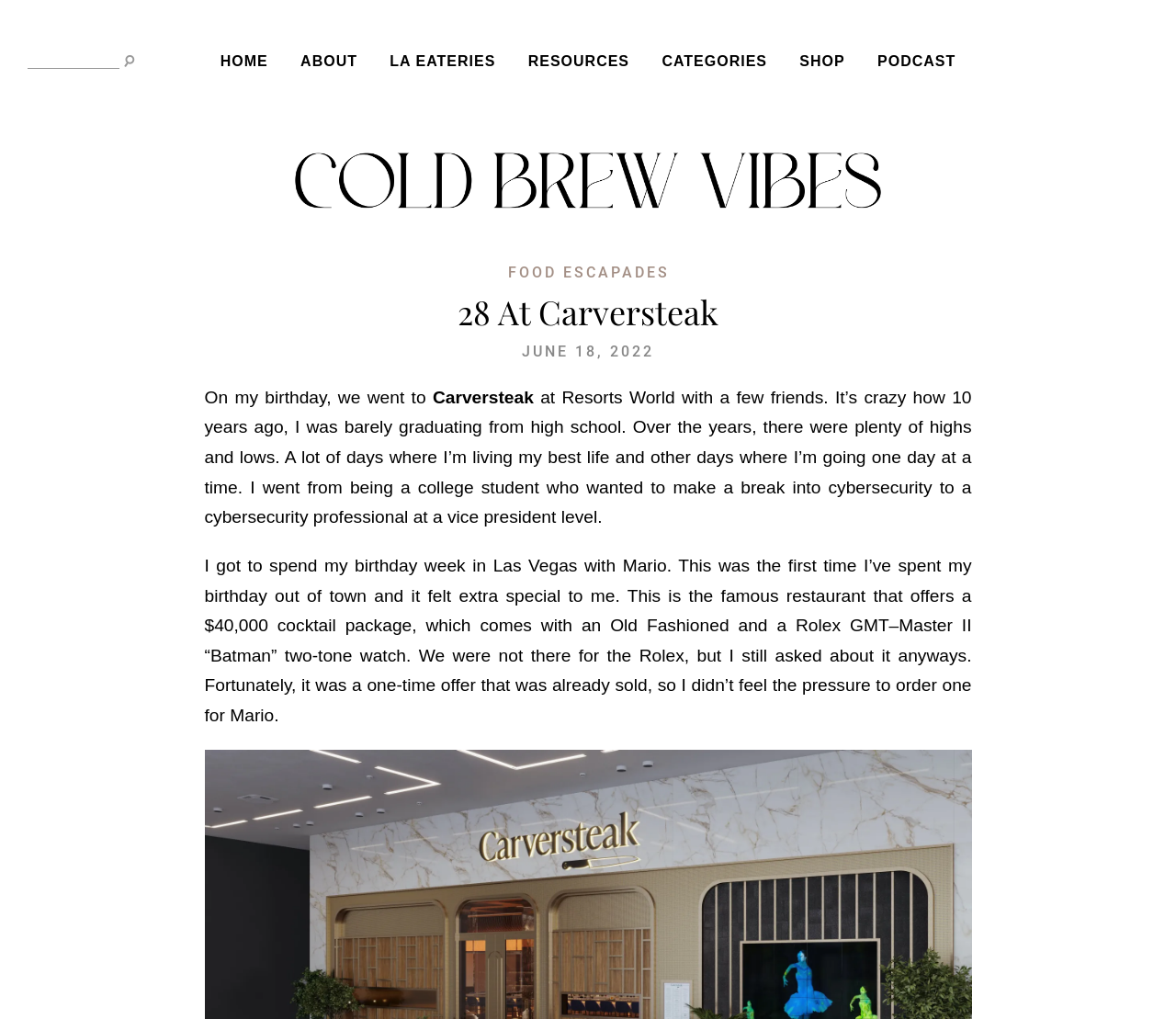Could you locate the bounding box coordinates for the section that should be clicked to accomplish this task: "go to home page".

[0.187, 0.053, 0.228, 0.068]